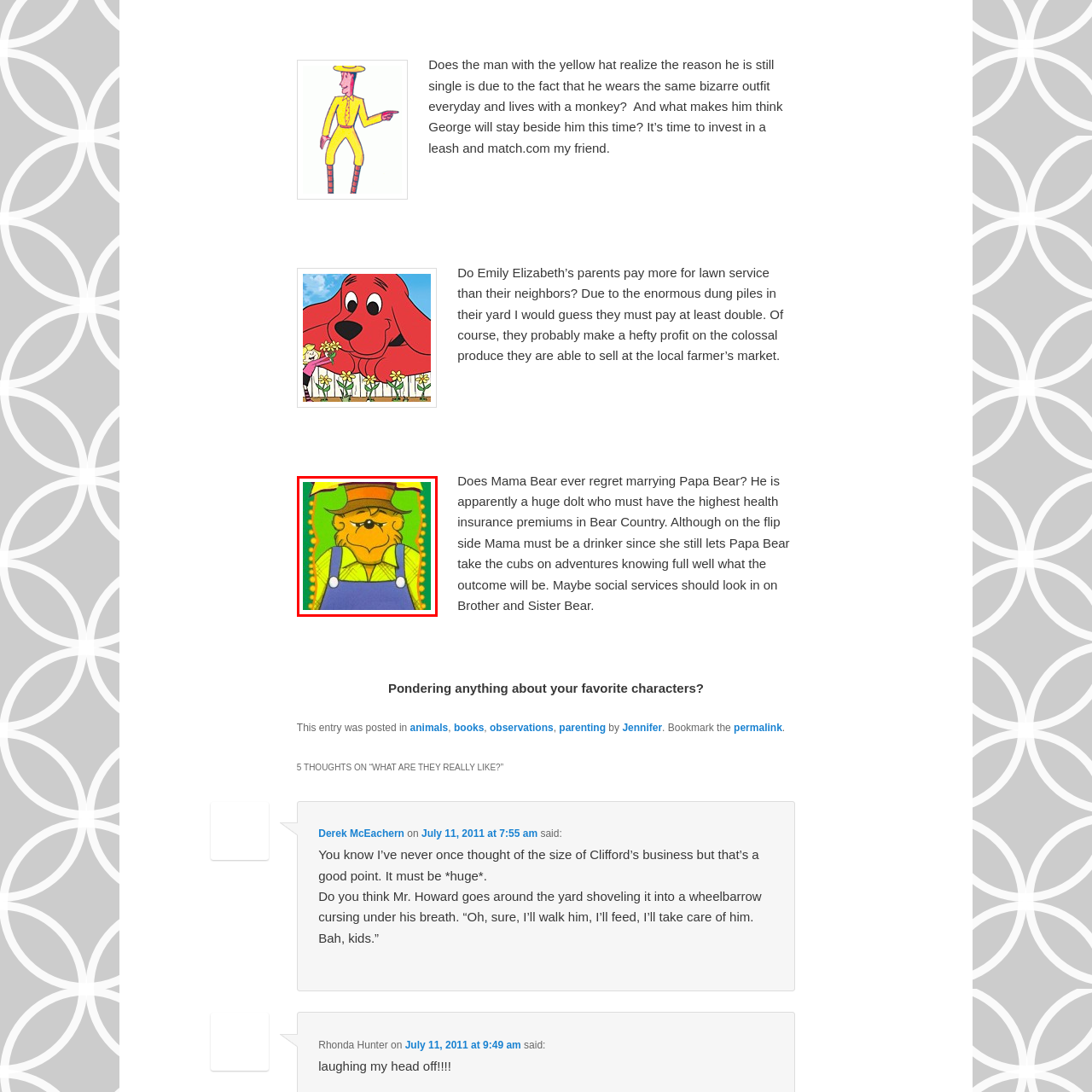What themes are often embodied by characters like this?
Pay attention to the image part enclosed by the red bounding box and answer the question using a single word or a short phrase.

Kindness and adventure